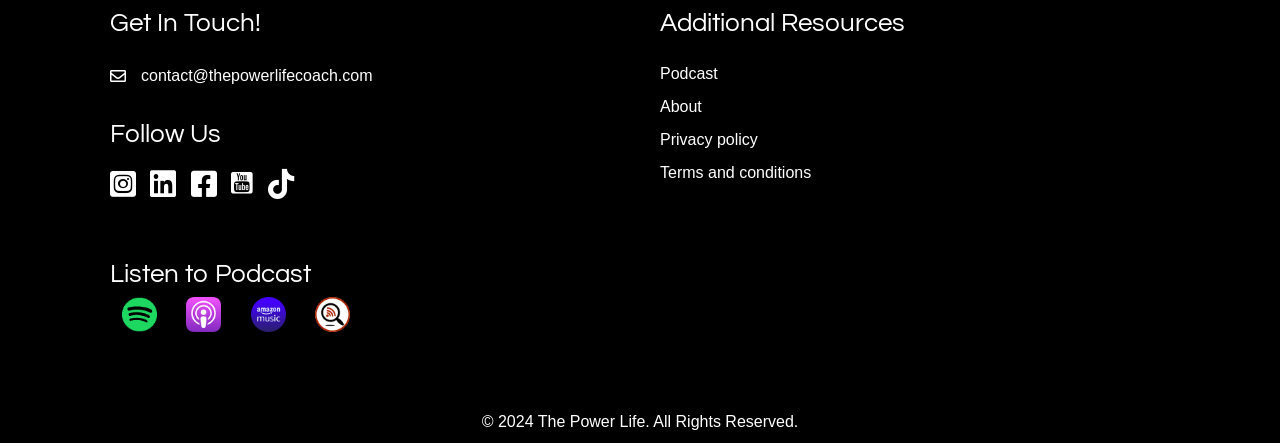What is the copyright year?
Based on the image, answer the question with as much detail as possible.

The copyright year can be found at the bottom of the page, in a static text element that reads '© 2024 The Power Life. All Rights Reserved.'